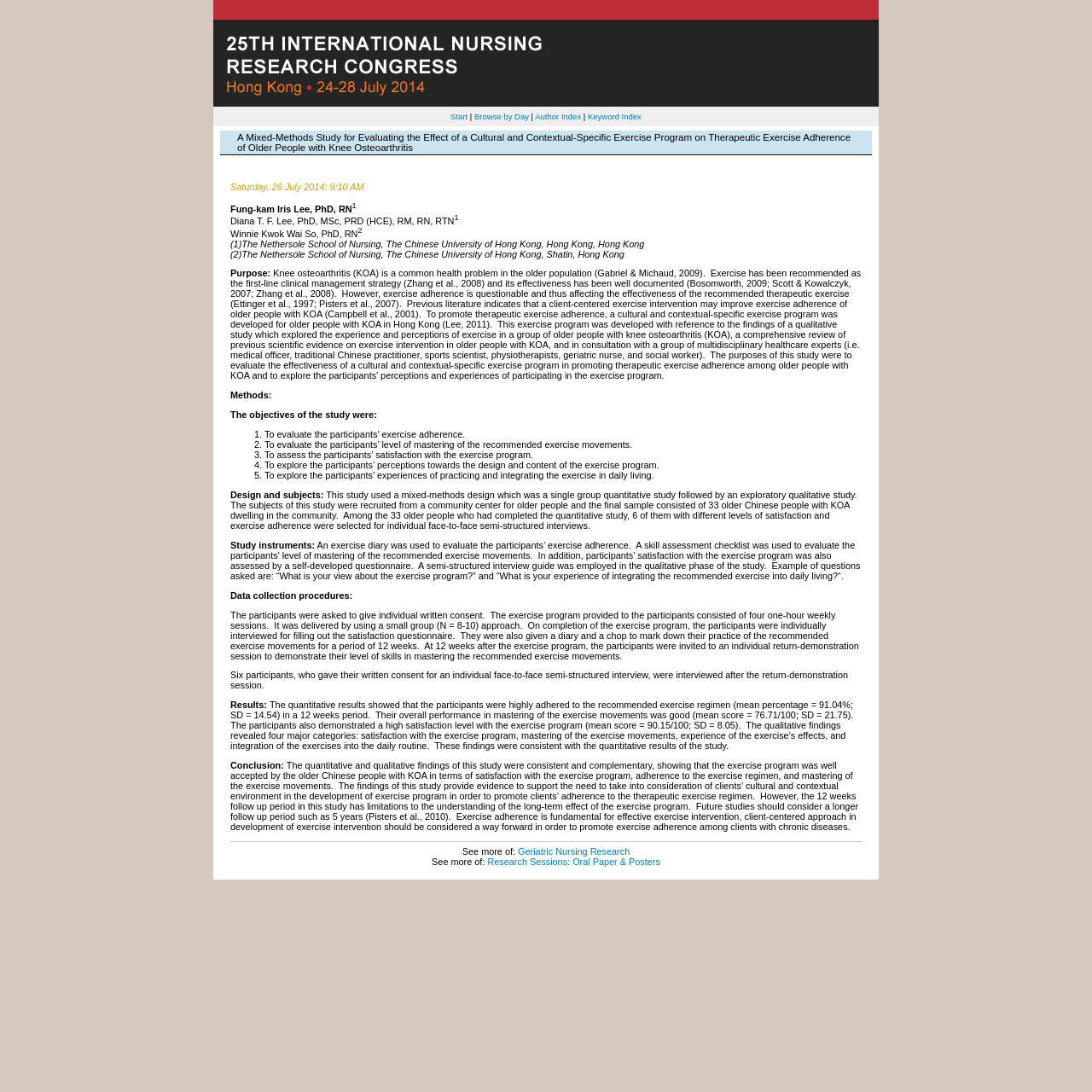What was the mean percentage of exercise adherence among the participants?
Please provide a detailed answer to the question.

The mean percentage of exercise adherence among the participants can be found in the section 'Results:', which states that the quantitative results showed that the participants were highly adhered to the recommended exercise regimen (mean percentage = 91.04%; SD = 14.54) in a 12 weeks period.